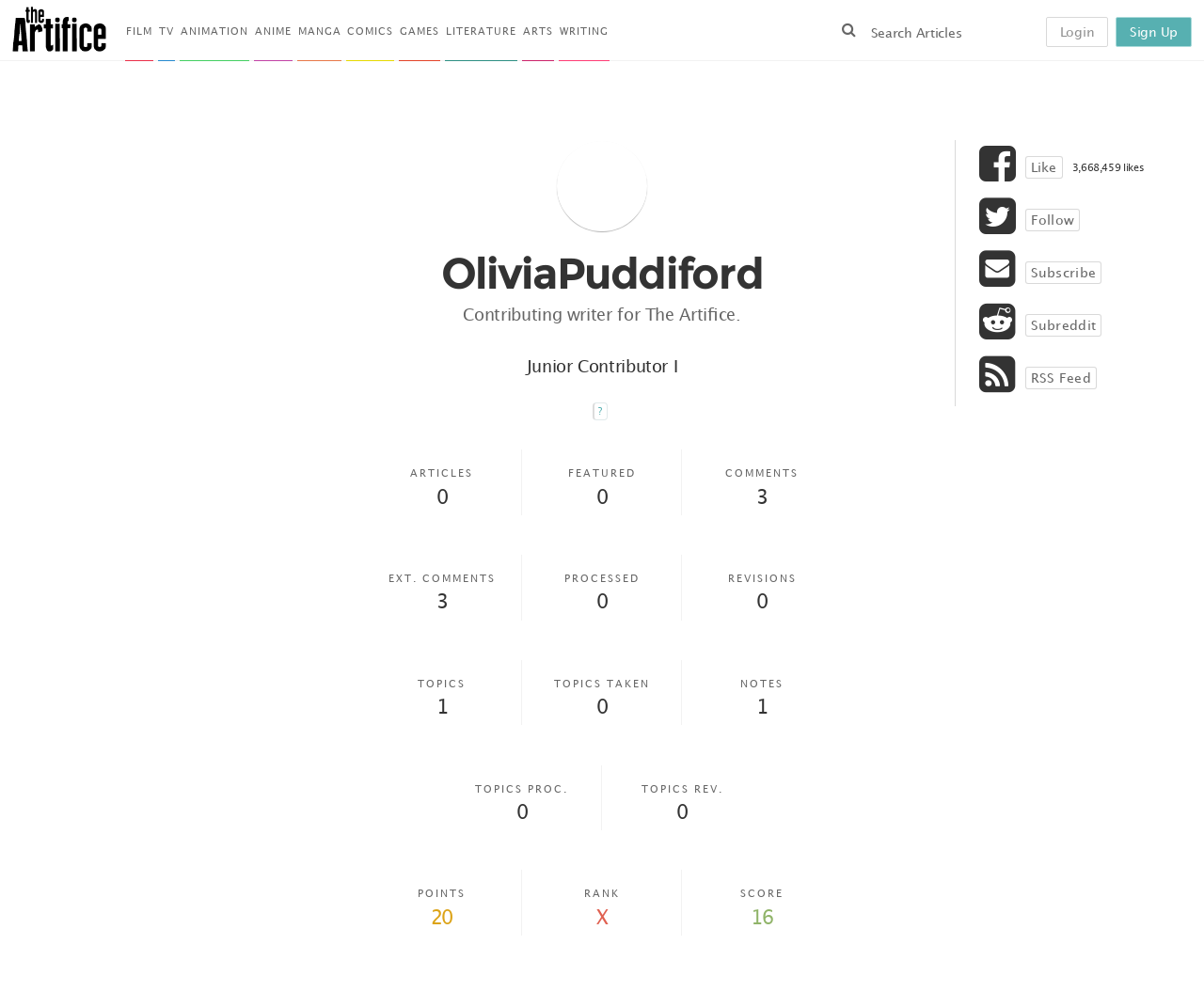Use a single word or phrase to answer the question: 
What is the author's role in The Artifice?

Contributing writer